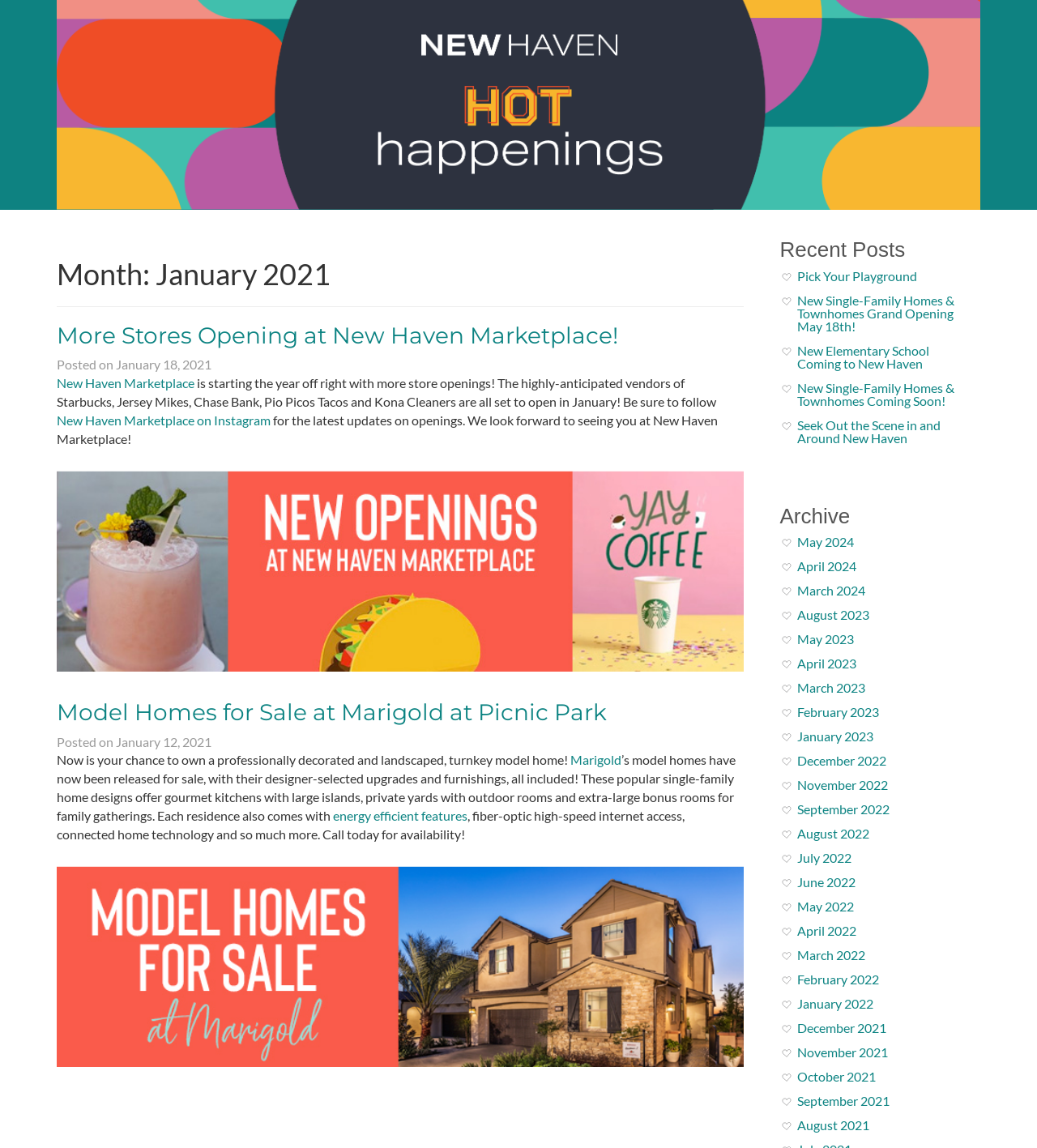What is the name of the marketplace mentioned in the first article?
Answer the question with detailed information derived from the image.

The question asks for the name of the marketplace mentioned in the first article. The first article has a heading 'More Stores Opening at New Haven Marketplace!' and mentions 'New Haven Marketplace' multiple times, from which we can extract the name of the marketplace as 'New Haven Marketplace'.